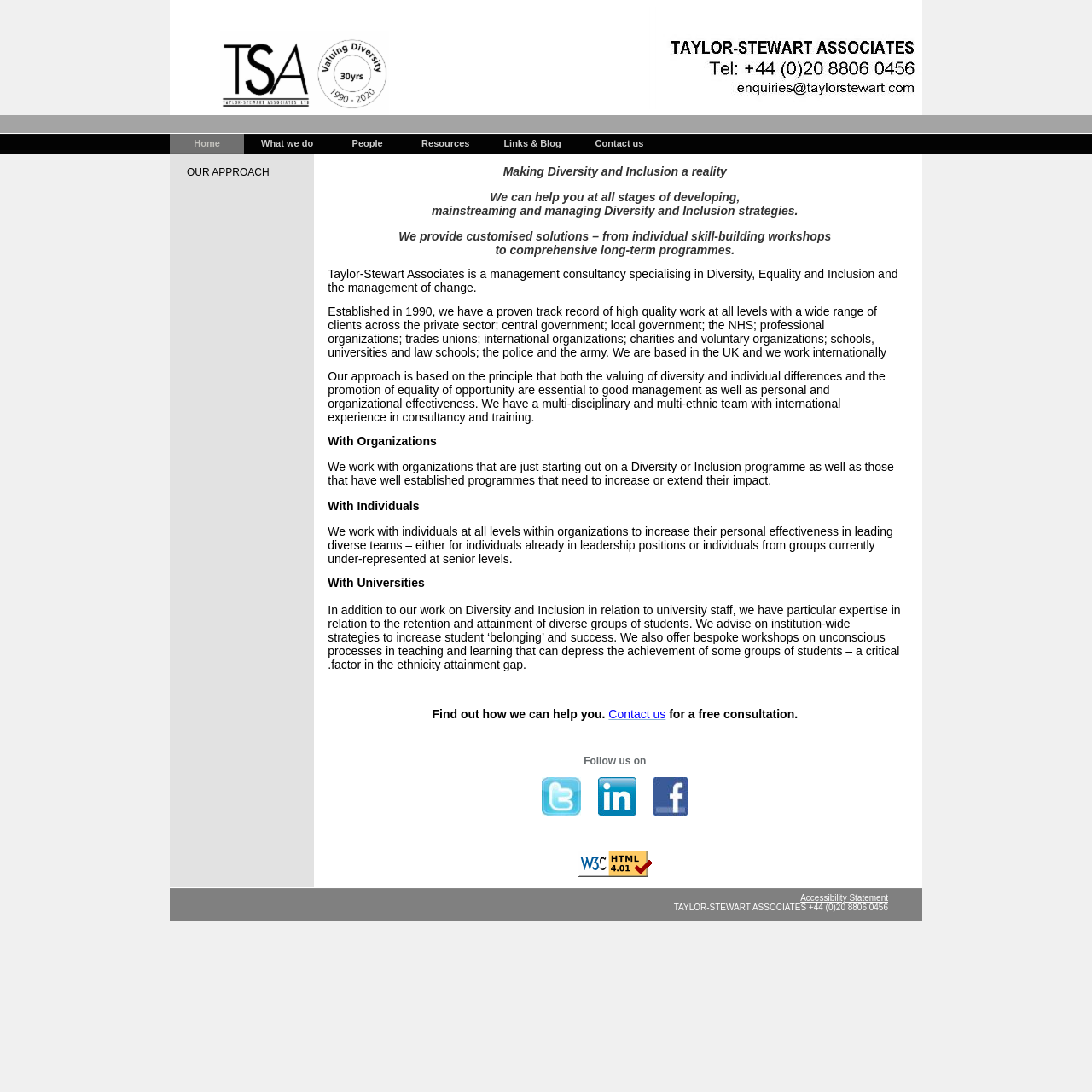Using the information from the screenshot, answer the following question thoroughly:
What is the focus of their work with universities?

I found this information by reading the text content of the webpage, specifically the section 'With Universities', which mentions 'Diversity and Inclusion in relation to university staff' and 'the retention and attainment of diverse groups of students'.